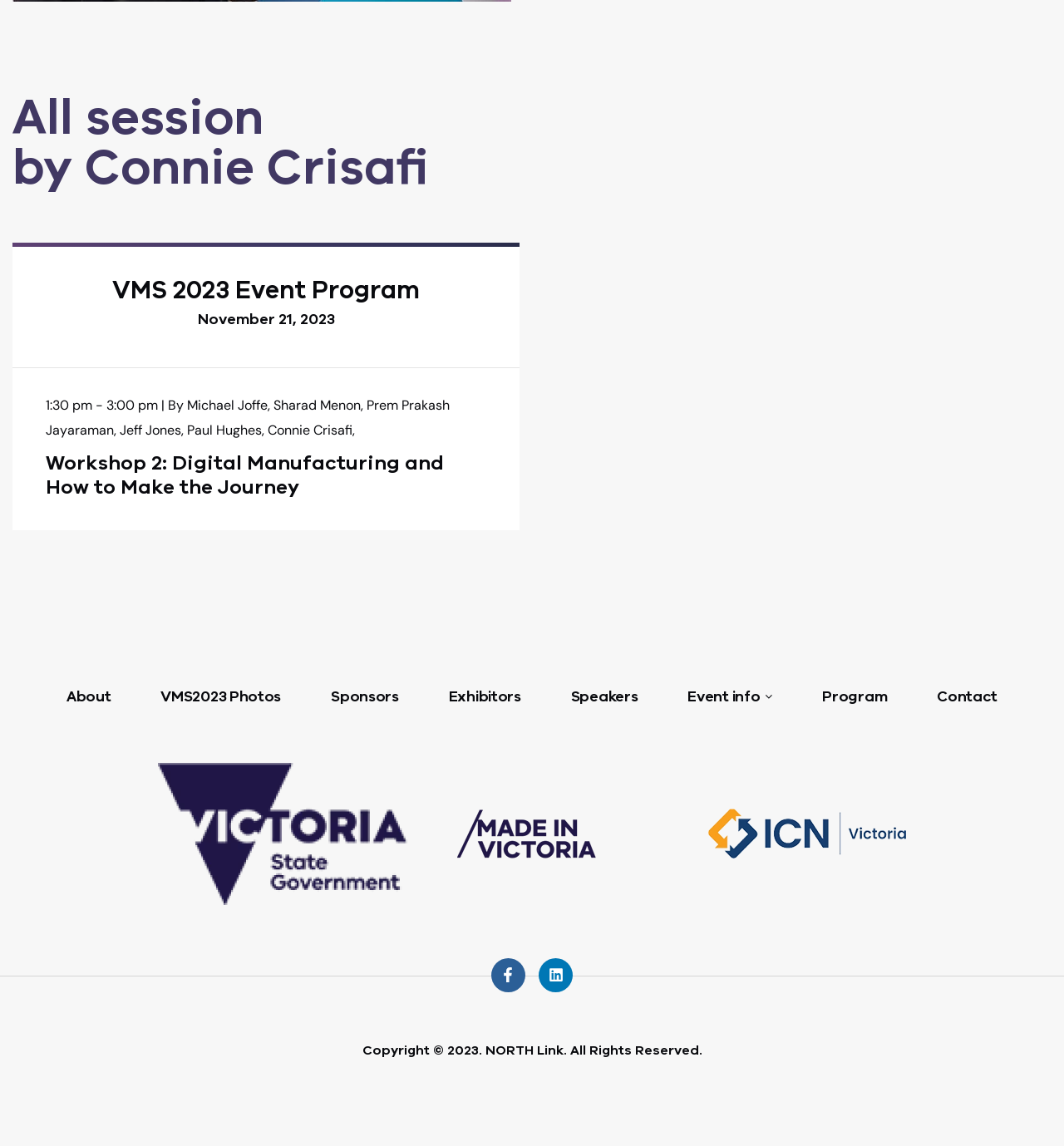Determine the bounding box for the described UI element: "Michael Joffe".

[0.176, 0.346, 0.252, 0.361]